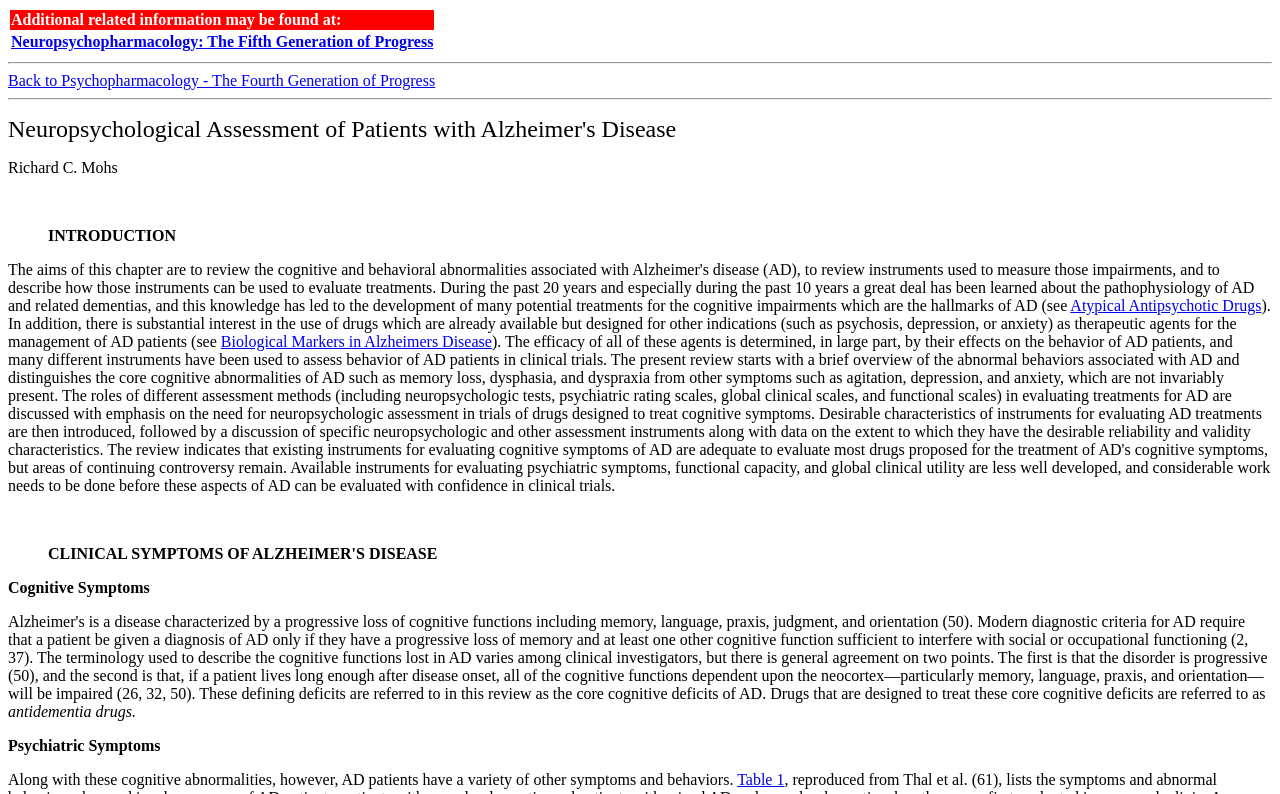What is the first cognitive function mentioned in the webpage?
Please provide a comprehensive answer based on the visual information in the image.

The first cognitive function mentioned in the webpage is obtained from the StaticText element with the text 'Cognitive Symptoms' and the subsequent text 'Modern diagnostic criteria for AD require that a patient be given a diagnosis of AD only if they have a progressive loss of memory and at least one other cognitive function sufficient to interfere with social or occupational functioning'.